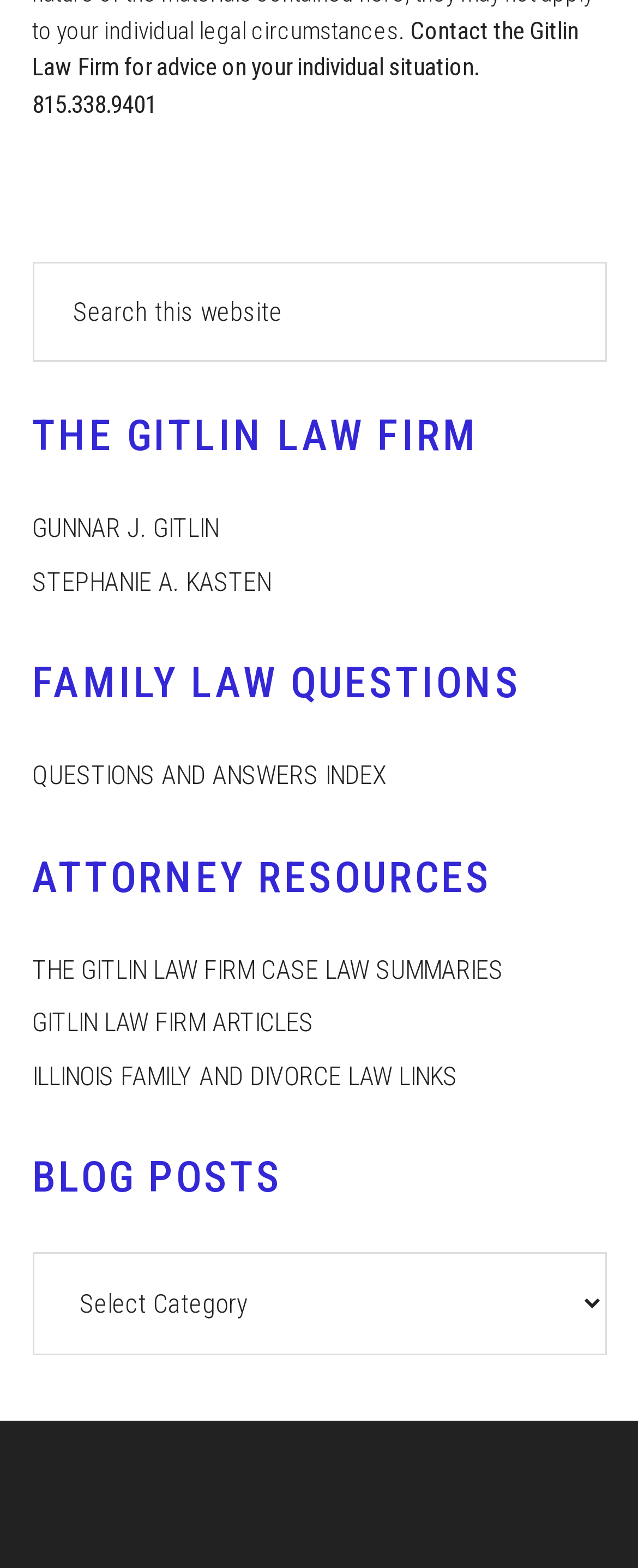Identify the bounding box coordinates for the region of the element that should be clicked to carry out the instruction: "read family law questions and answers". The bounding box coordinates should be four float numbers between 0 and 1, i.e., [left, top, right, bottom].

[0.05, 0.485, 0.606, 0.505]